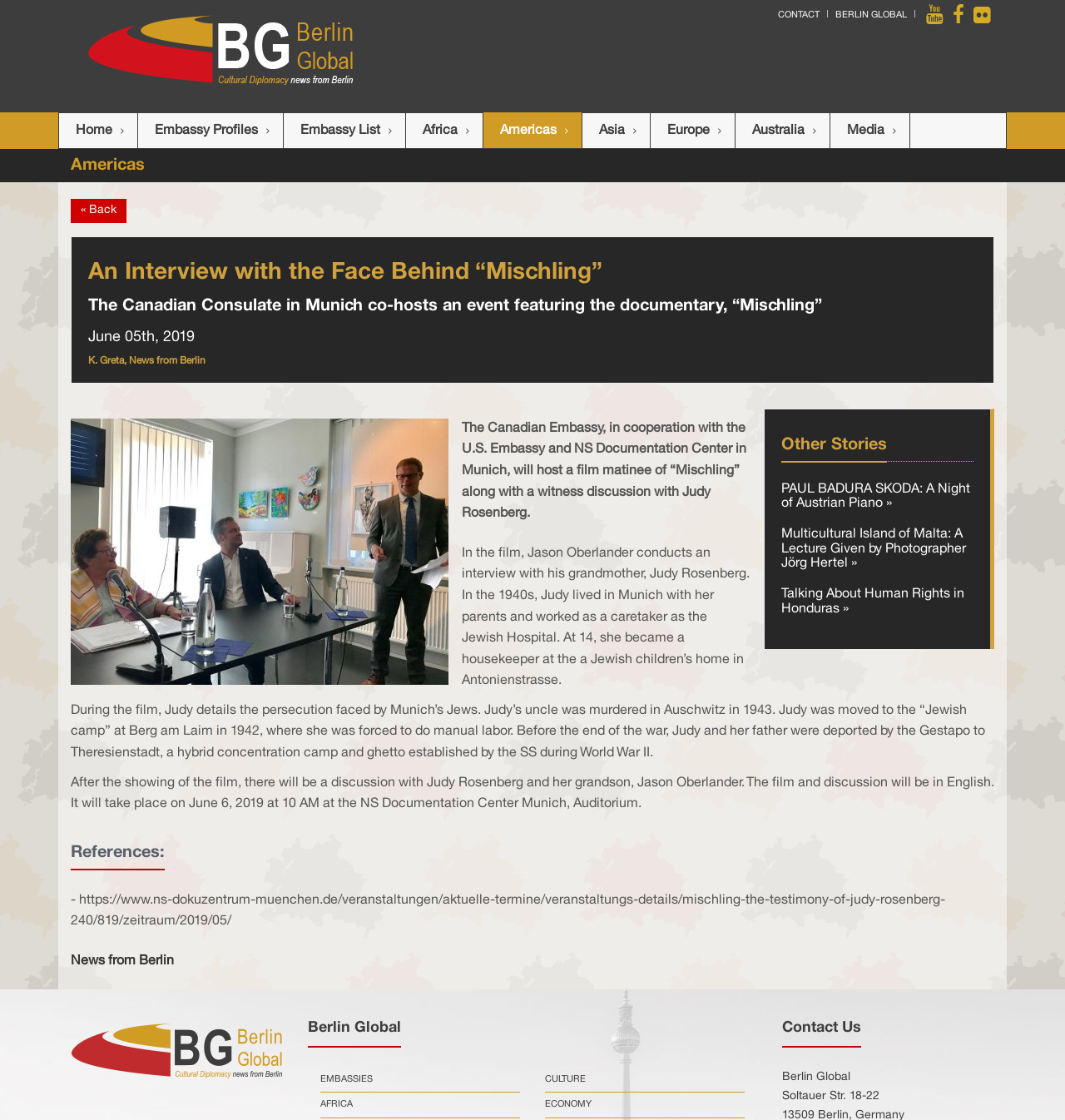Locate the bounding box coordinates of the clickable area to execute the instruction: "Read the article 'An Interview with the Face Behind “Mischling”'". Provide the coordinates as four float numbers between 0 and 1, represented as [left, top, right, bottom].

[0.083, 0.23, 0.917, 0.256]